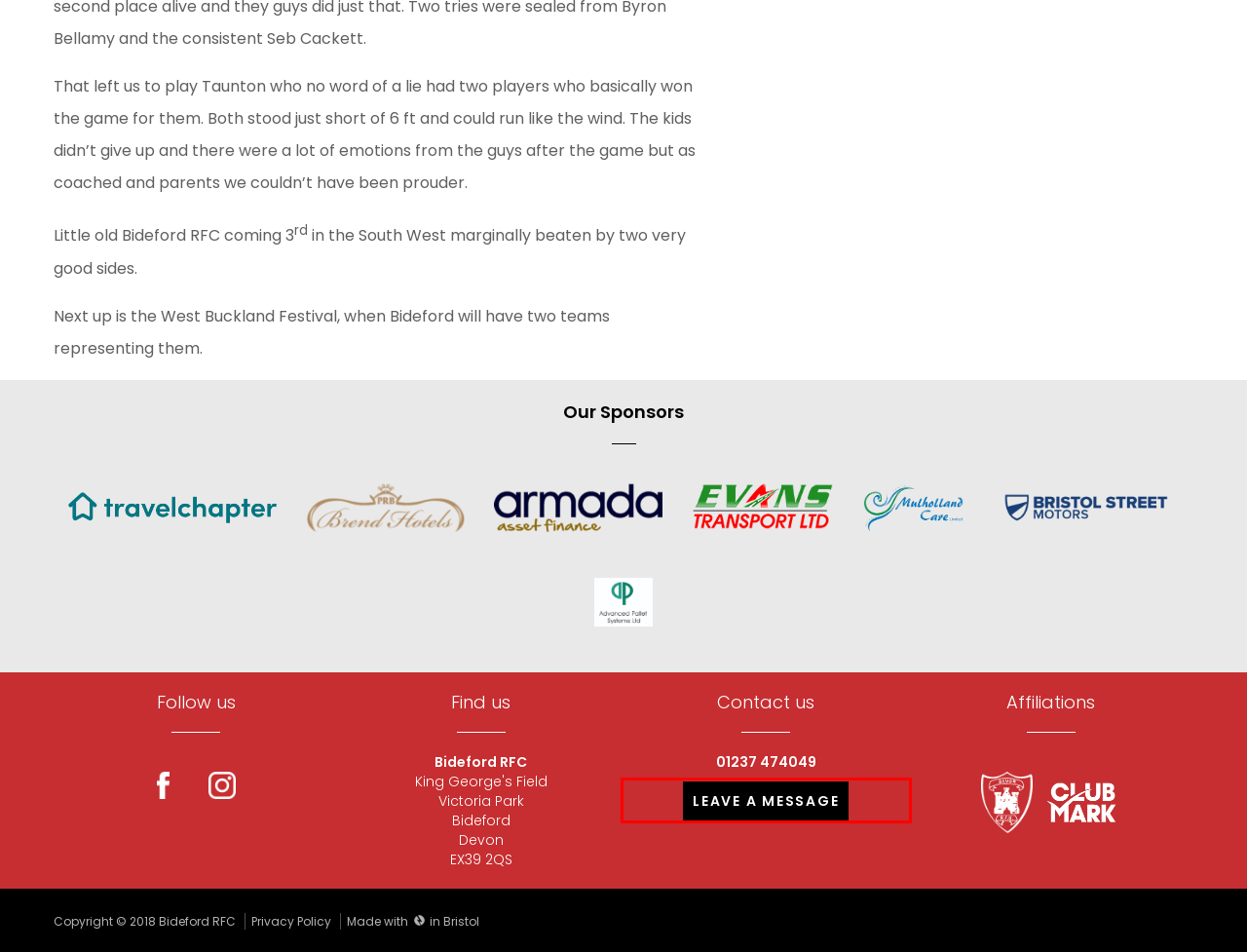A screenshot of a webpage is provided, featuring a red bounding box around a specific UI element. Identify the webpage description that most accurately reflects the new webpage after interacting with the selected element. Here are the candidates:
A. Contact Us - Bideford Rugby Club
B. Shop - Bideford Rugby Club
C. Days Gone By - Bideford Rugby Club
D. Harlequins 2023-24 Fixtures - Bideford Rugby Club
E. Privacy Policy - Bideford Rugby Club
F. Safeguarding & Player Welfare - Bideford Rugby Club
G. Our Officials - Bideford Rugby Club
H. Website Design & Development Agency in Bristol | Appeal Digital

A